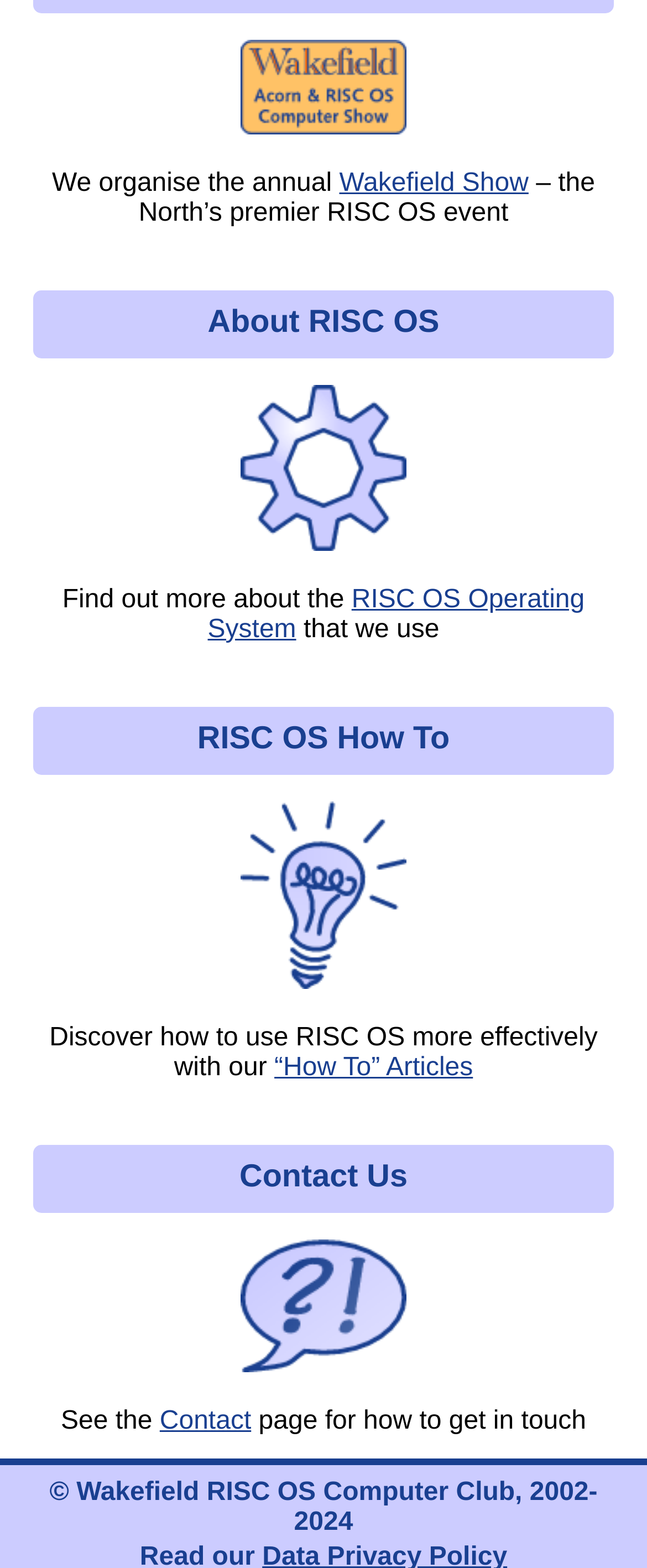How can one get in touch with the club?
Using the image, provide a concise answer in one word or a short phrase.

Contact page